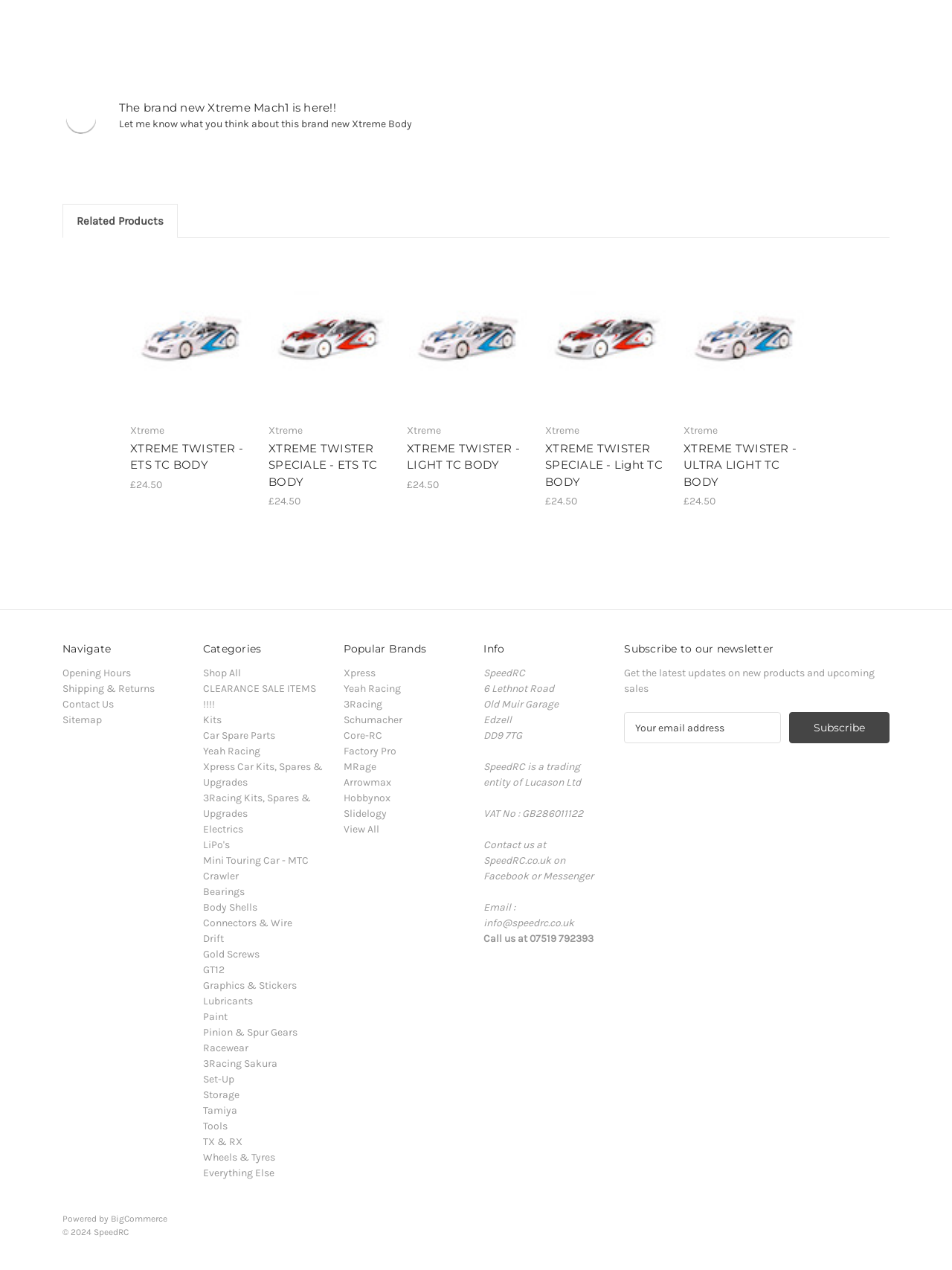Specify the bounding box coordinates of the area that needs to be clicked to achieve the following instruction: "View the details of 'XTREME TWISTER - ETS TC BODY'".

[0.139, 0.202, 0.263, 0.324]